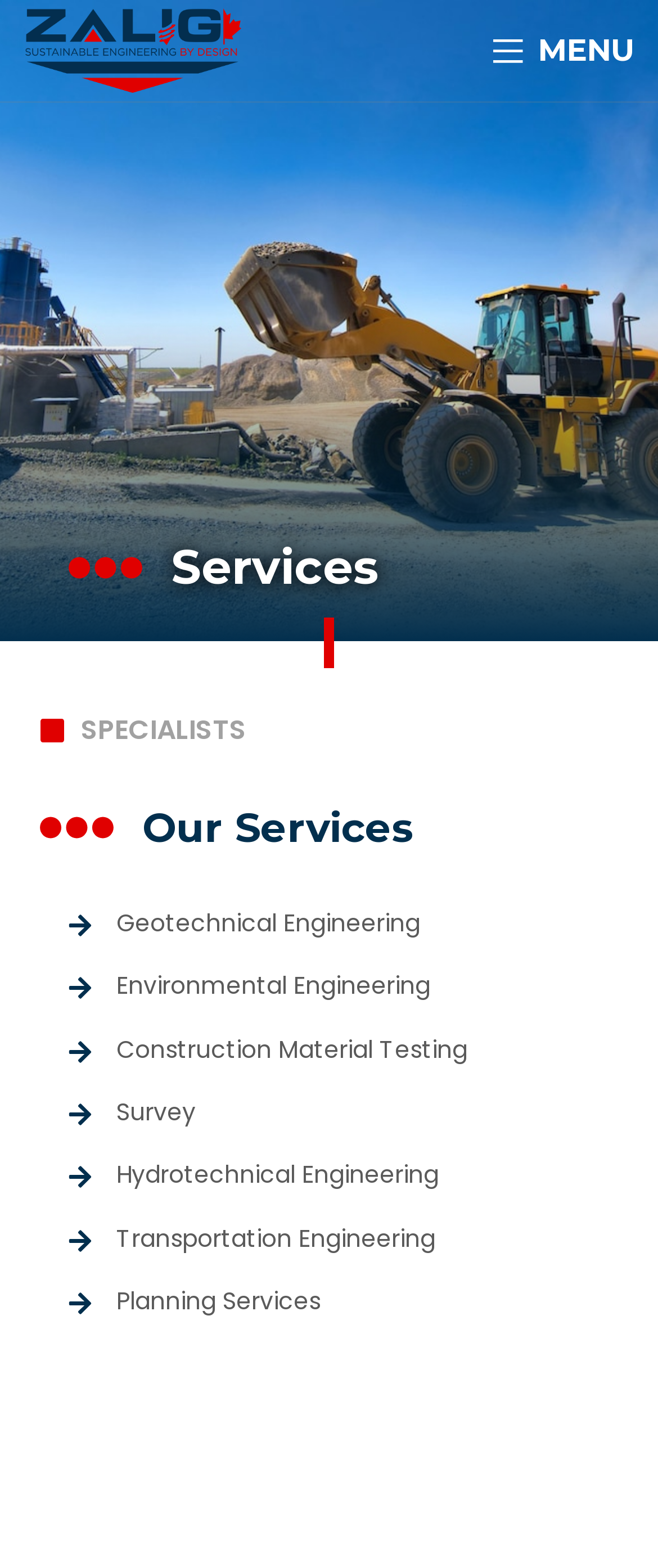What is the second service listed?
Please provide a single word or phrase based on the screenshot.

Environmental Engineering